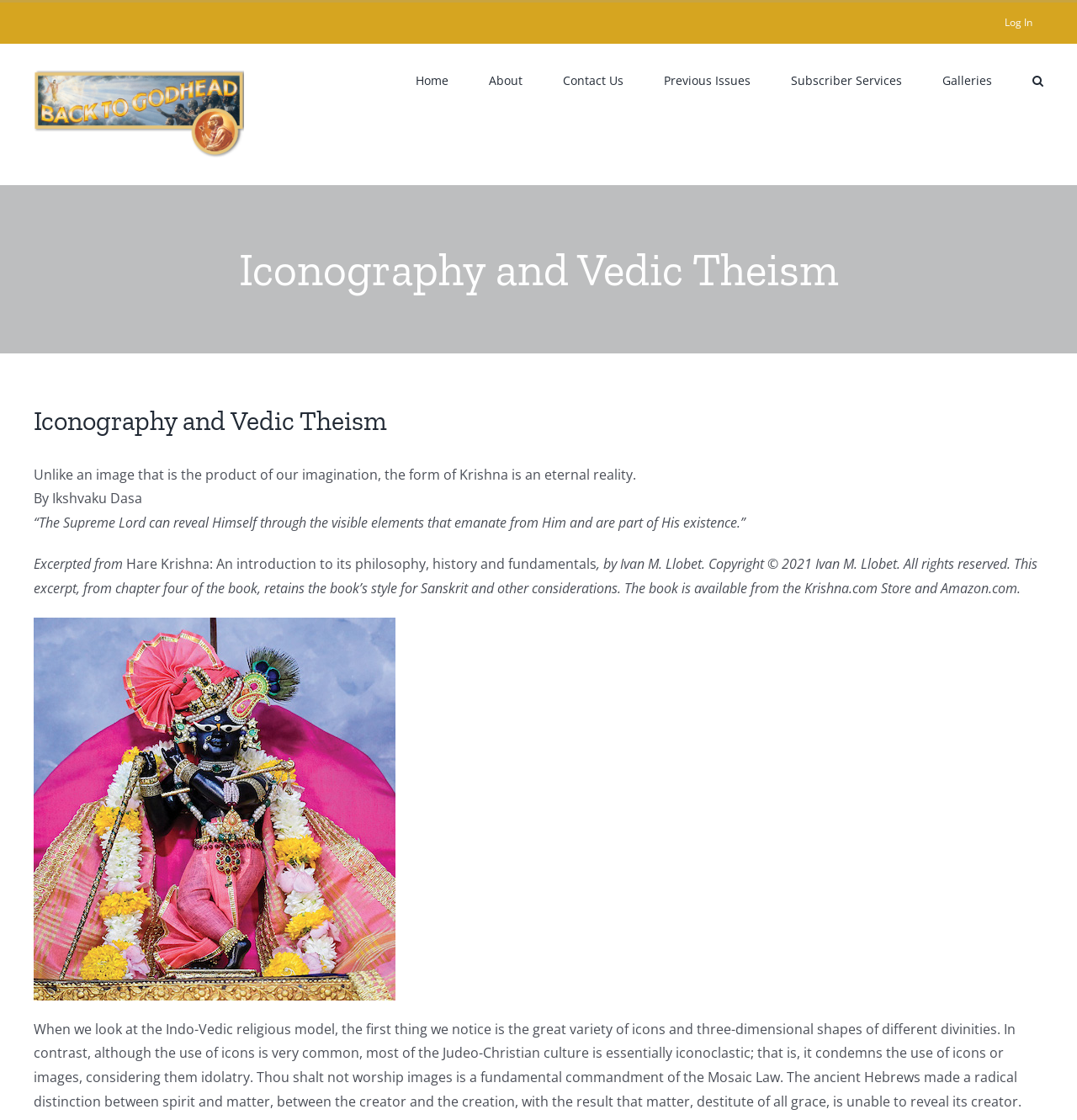Give a one-word or short phrase answer to the question: 
How many links are present in the main menu?

7